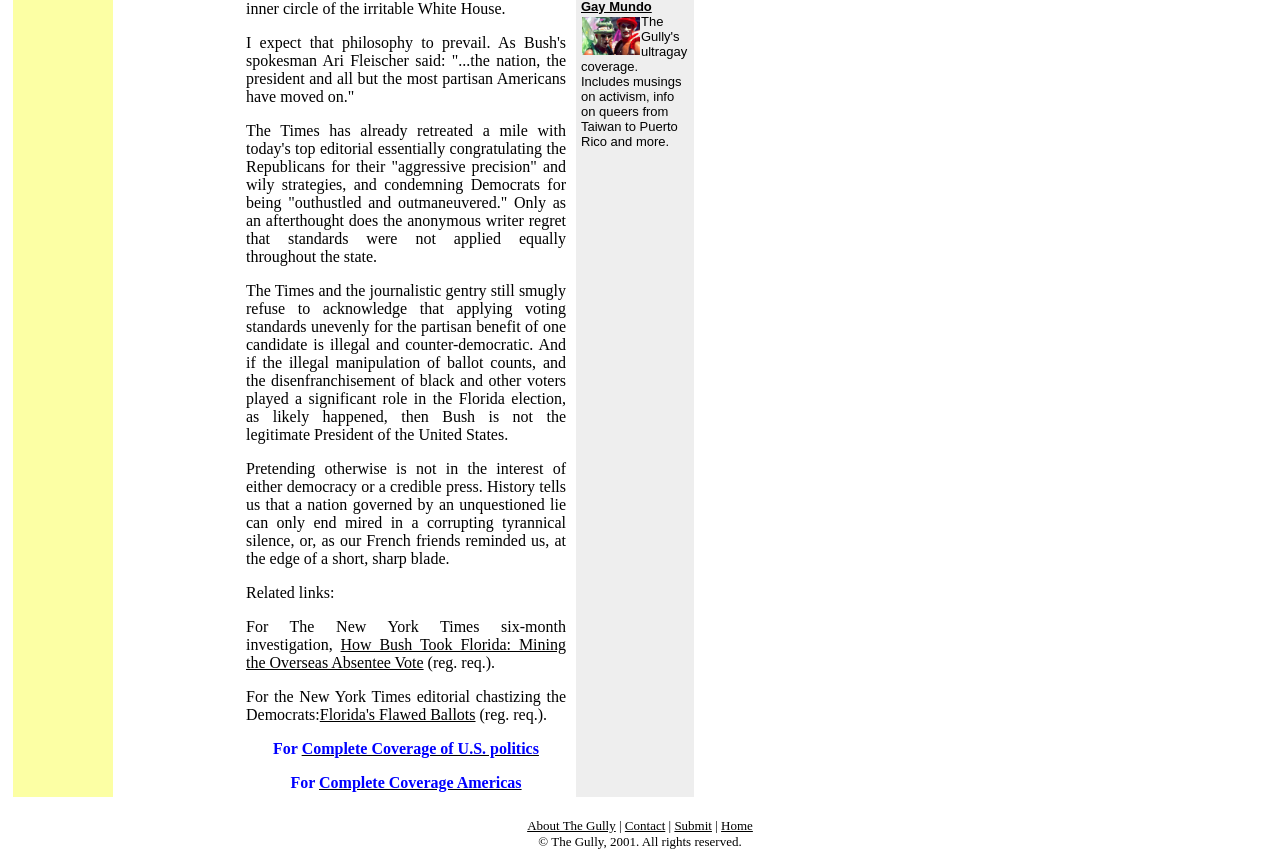Please find the bounding box coordinates of the element that must be clicked to perform the given instruction: "Learn about The Gully". The coordinates should be four float numbers from 0 to 1, i.e., [left, top, right, bottom].

[0.412, 0.945, 0.481, 0.962]